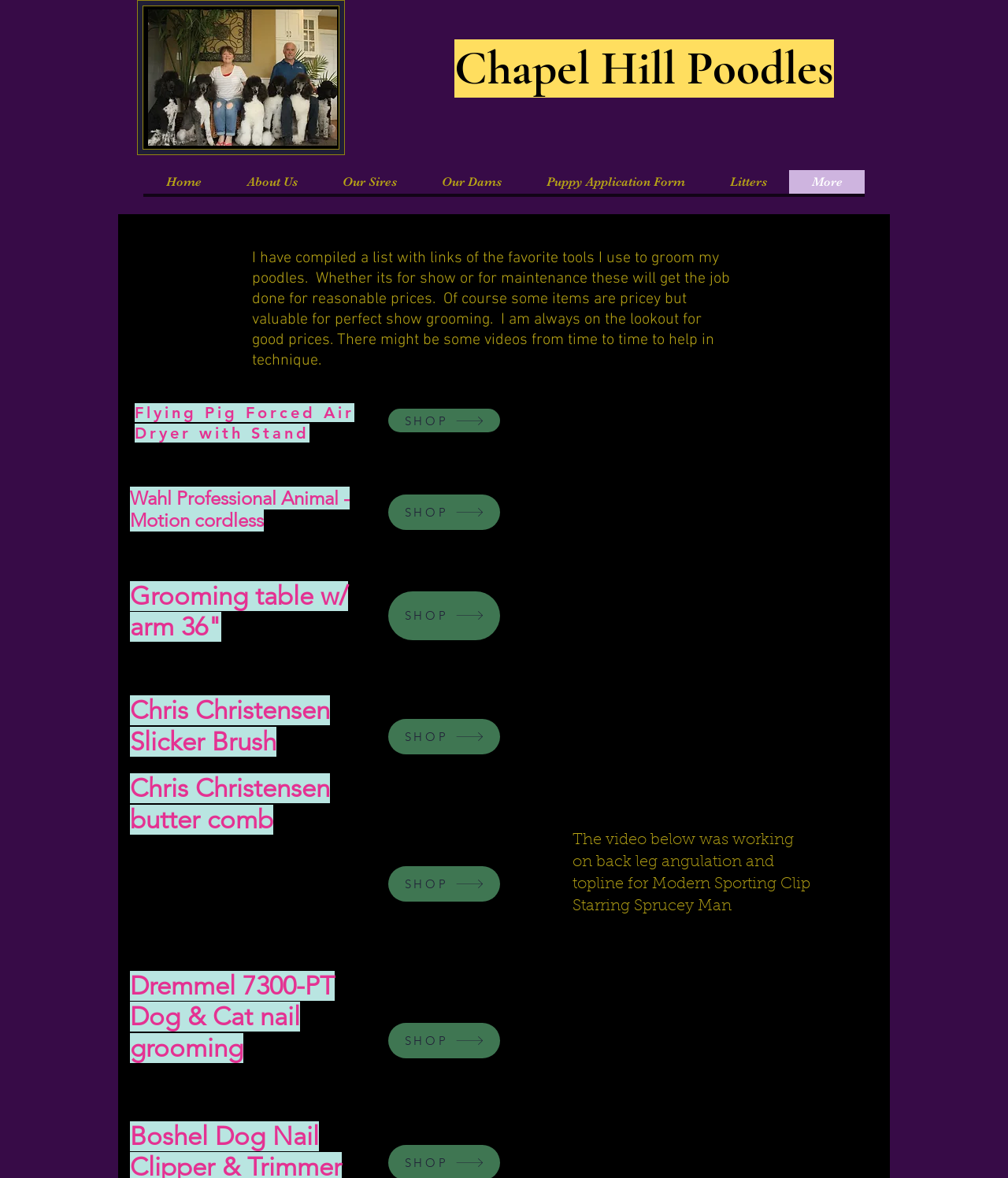Create a detailed narrative of the webpage’s visual and textual elements.

The webpage is about the author's favorite grooming tools for poodles. At the top left, there is a small image of a poodle. Below the image, the title "Chapel Hill Poodles" is displayed prominently. 

To the top right, a navigation menu is located, containing links to "Home", "About Us", "Our Sires", "Our Dams", "Puppy Application Form", "Litters", and "More". 

Below the navigation menu, a paragraph of text explains that the author has compiled a list of their favorite grooming tools, which can be used for show or maintenance, and are available at reasonable prices. The author also mentions that they will occasionally post videos to help with technique.

The main content of the page is a list of grooming tools, each with a heading and a "SHOP" link. The tools listed include a Flying Pig Forced Air Dryer with Stand, a Wahl Professional Animal Motion cordless, a grooming table with arm, a Chris Christensen Slicker Brush, a Chris Christensen butter comb, and a Dremmel 7300-PT Dog & Cat nail grooming tool.

Between the list of tools, there is a brief description of a video, which is not shown, but is about working on back leg angulation and topline for Modern Sporting Clip, starring Sprucey Man.